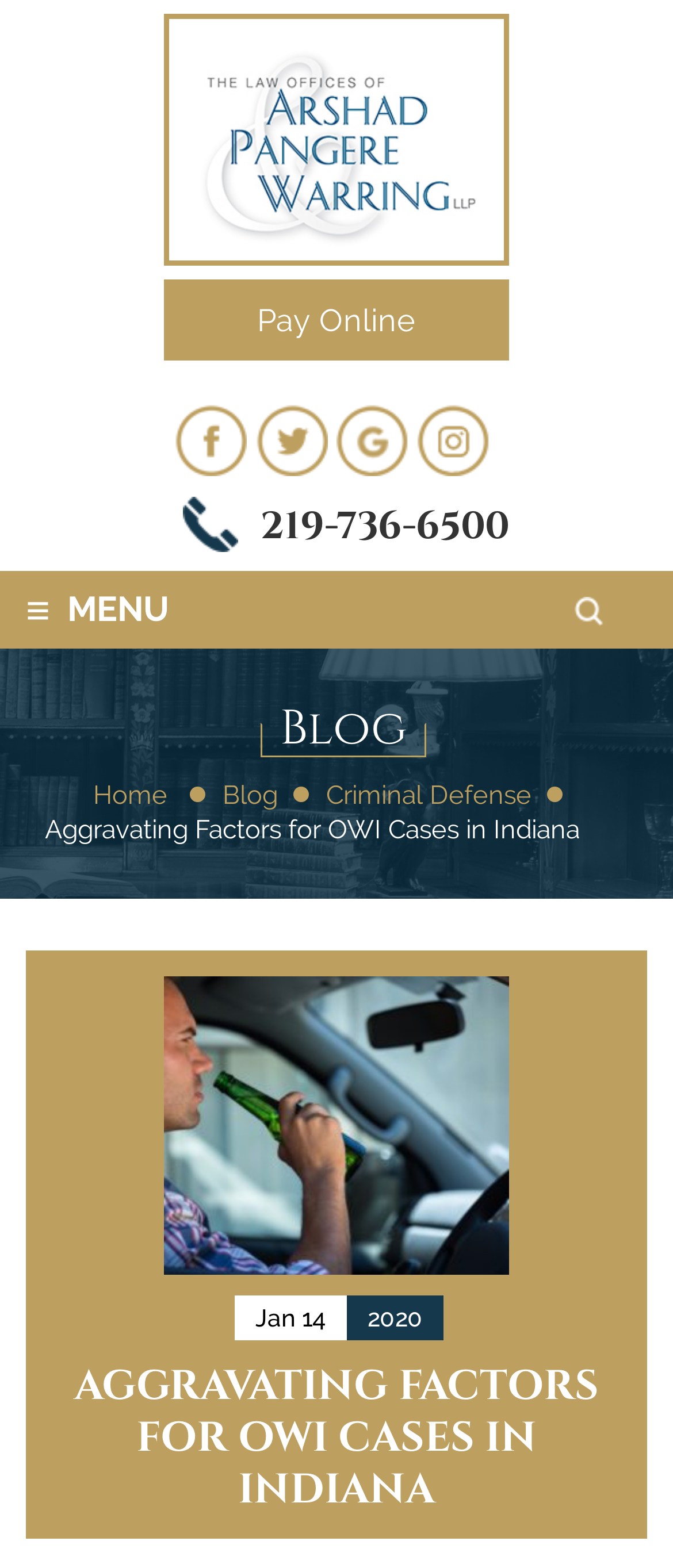Extract the top-level heading from the webpage and provide its text.

AGGRAVATING FACTORS FOR OWI CASES IN INDIANA